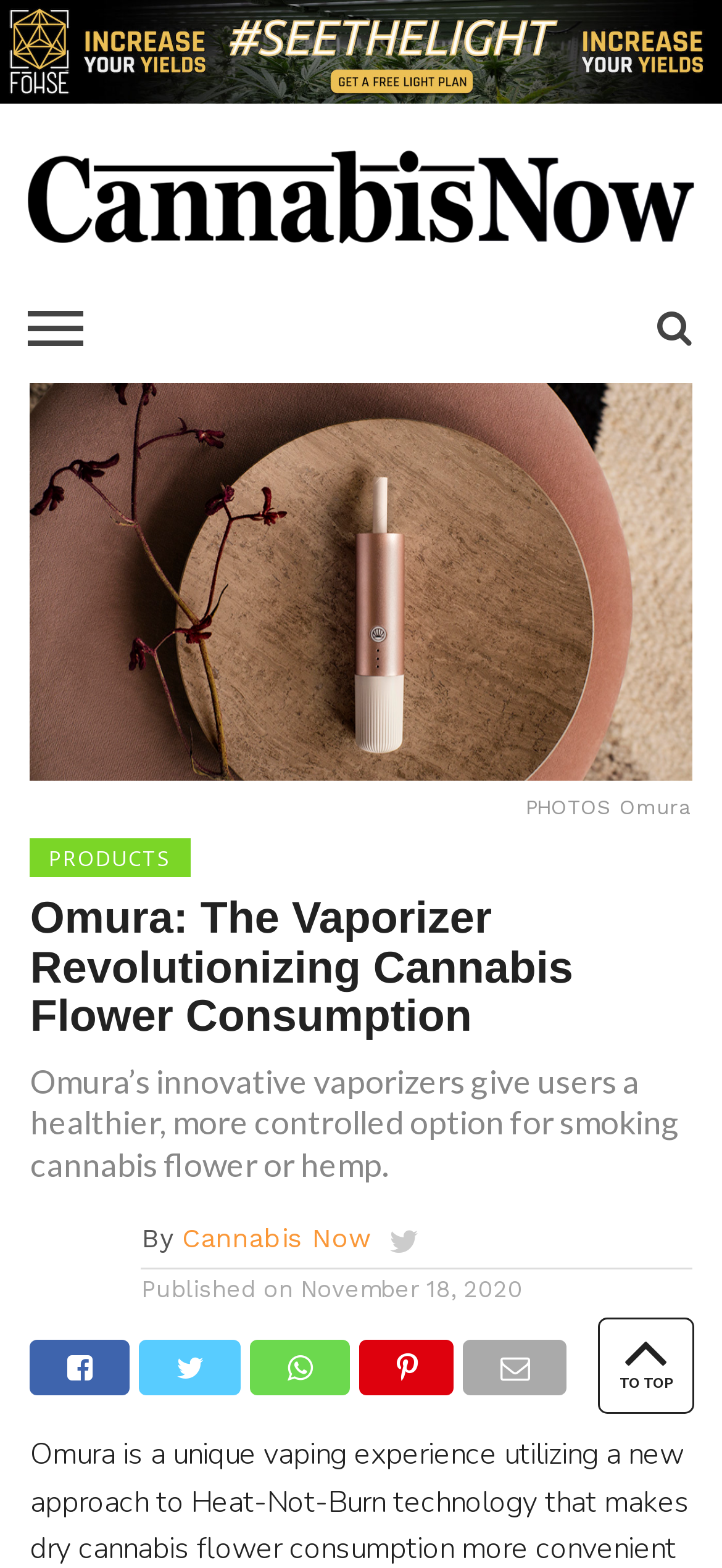From the webpage screenshot, identify the region described by 2024 Public Holidays in Sweden. Provide the bounding box coordinates as (top-left x, top-left y, bottom-right x, bottom-right y), with each value being a floating point number between 0 and 1.

None